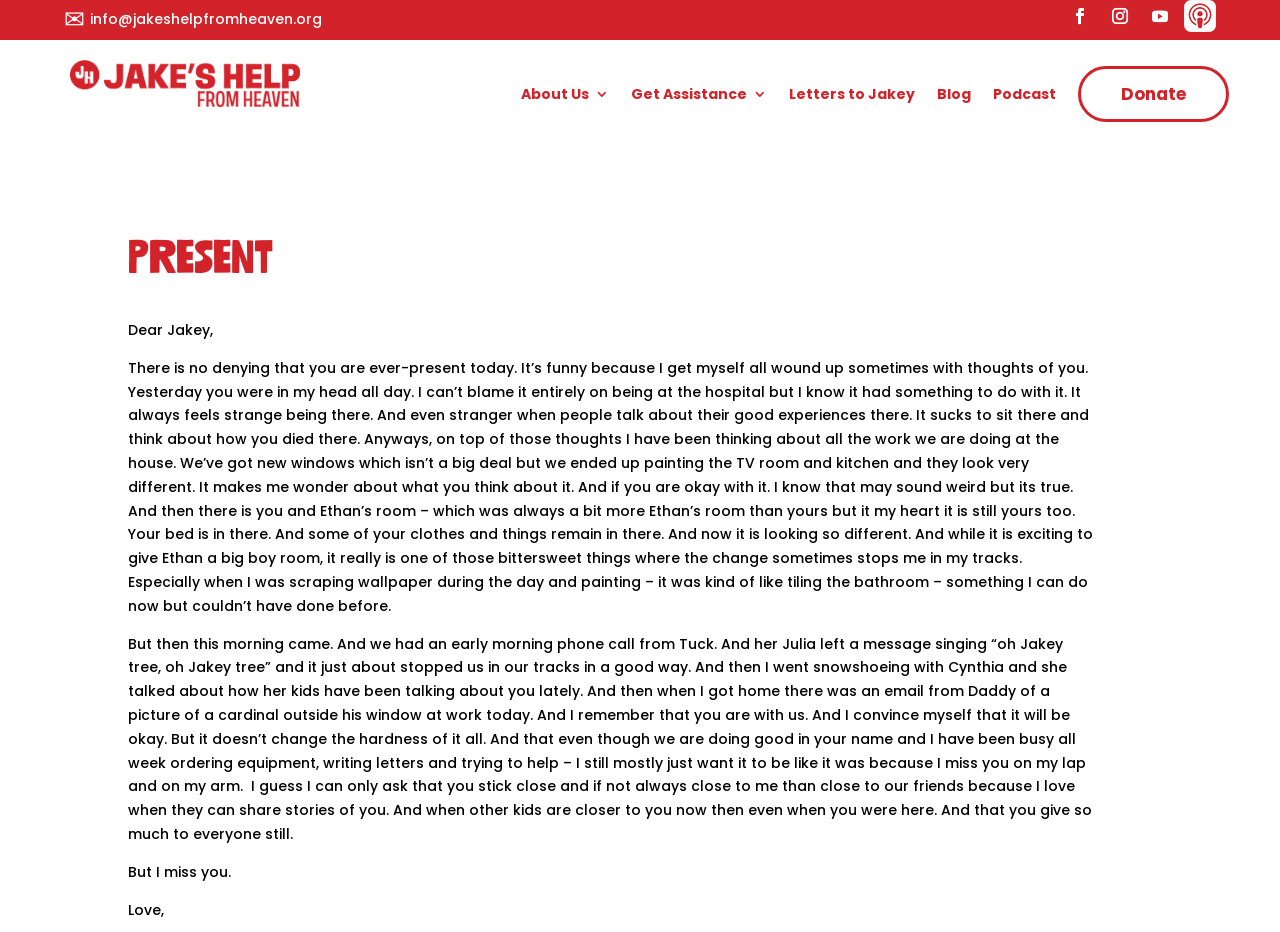What is the color of the icon represented by ''?
Please look at the screenshot and answer in one word or a short phrase.

Unknown